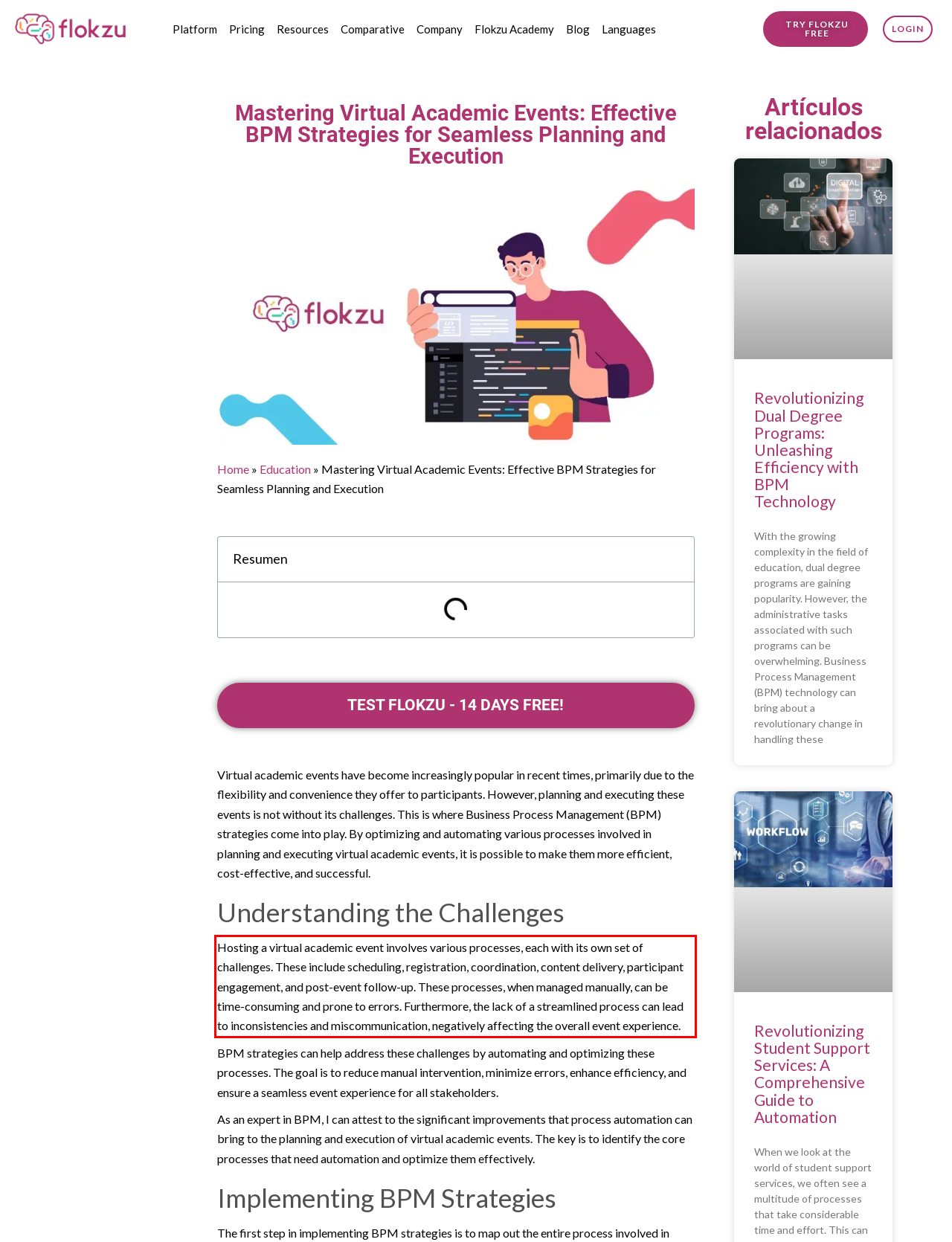Given the screenshot of the webpage, identify the red bounding box, and recognize the text content inside that red bounding box.

Hosting a virtual academic event involves various processes, each with its own set of challenges. These include scheduling, registration, coordination, content delivery, participant engagement, and post-event follow-up. These processes, when managed manually, can be time-consuming and prone to errors. Furthermore, the lack of a streamlined process can lead to inconsistencies and miscommunication, negatively affecting the overall event experience.